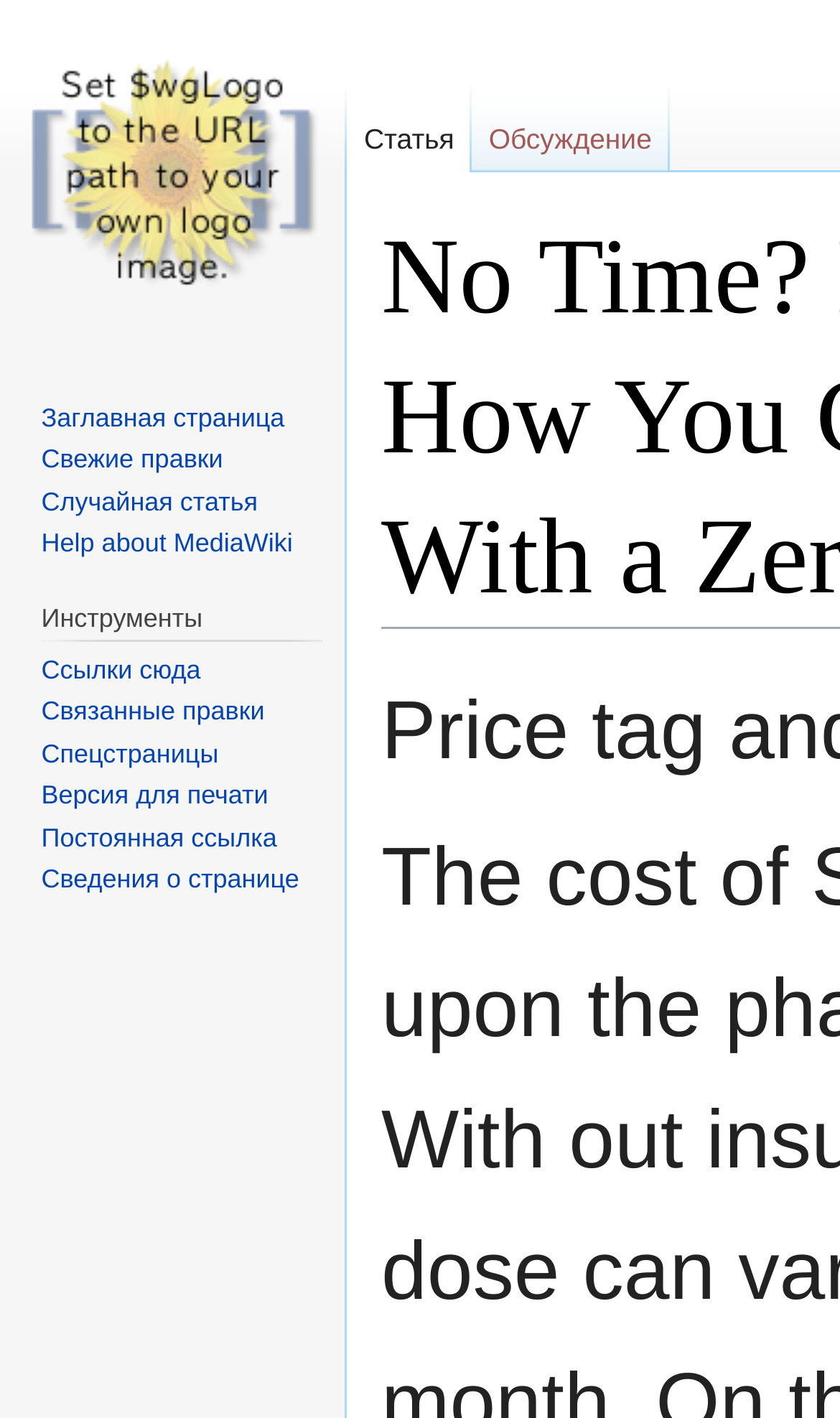Please determine the bounding box coordinates of the section I need to click to accomplish this instruction: "get help about MediaWiki".

[0.049, 0.373, 0.348, 0.394]